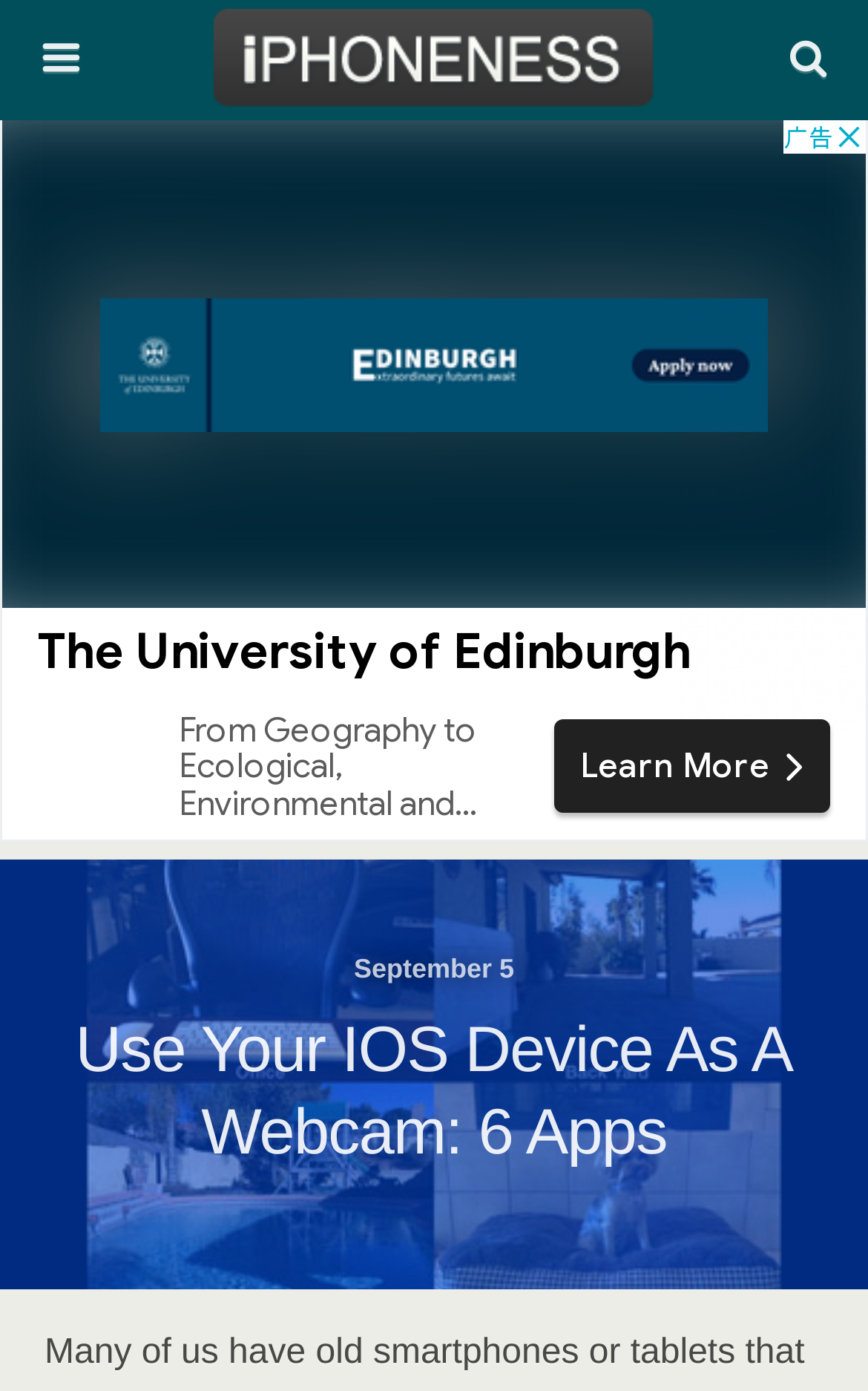Is there an iframe on the webpage?
Can you provide an in-depth and detailed response to the question?

I checked the webpage structure and found an iframe with the description 'Advertisement', which is likely an ad slot.